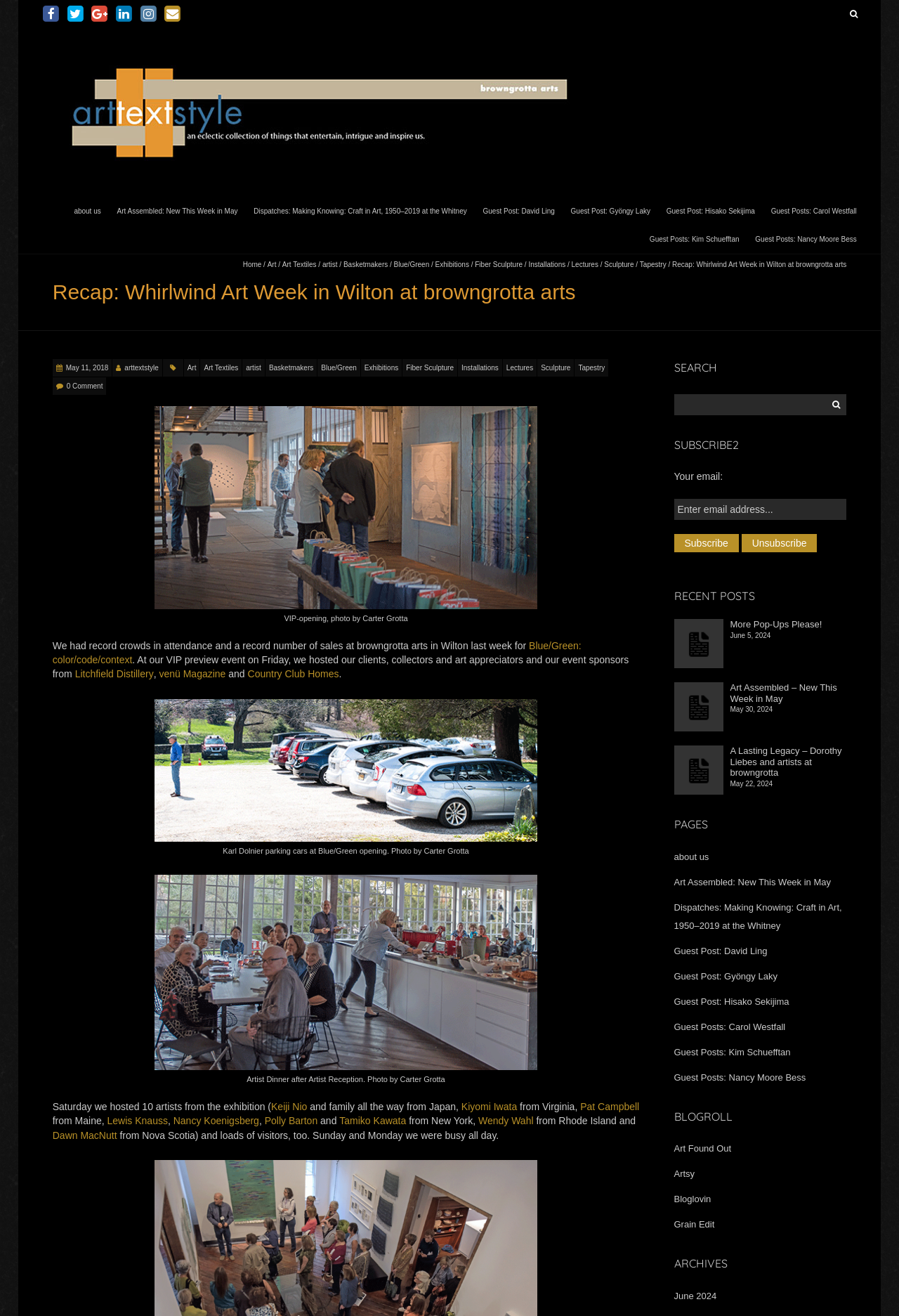What is the name of the exhibition mentioned in the text?
Observe the image and answer the question with a one-word or short phrase response.

Blue/Green: color/code/context